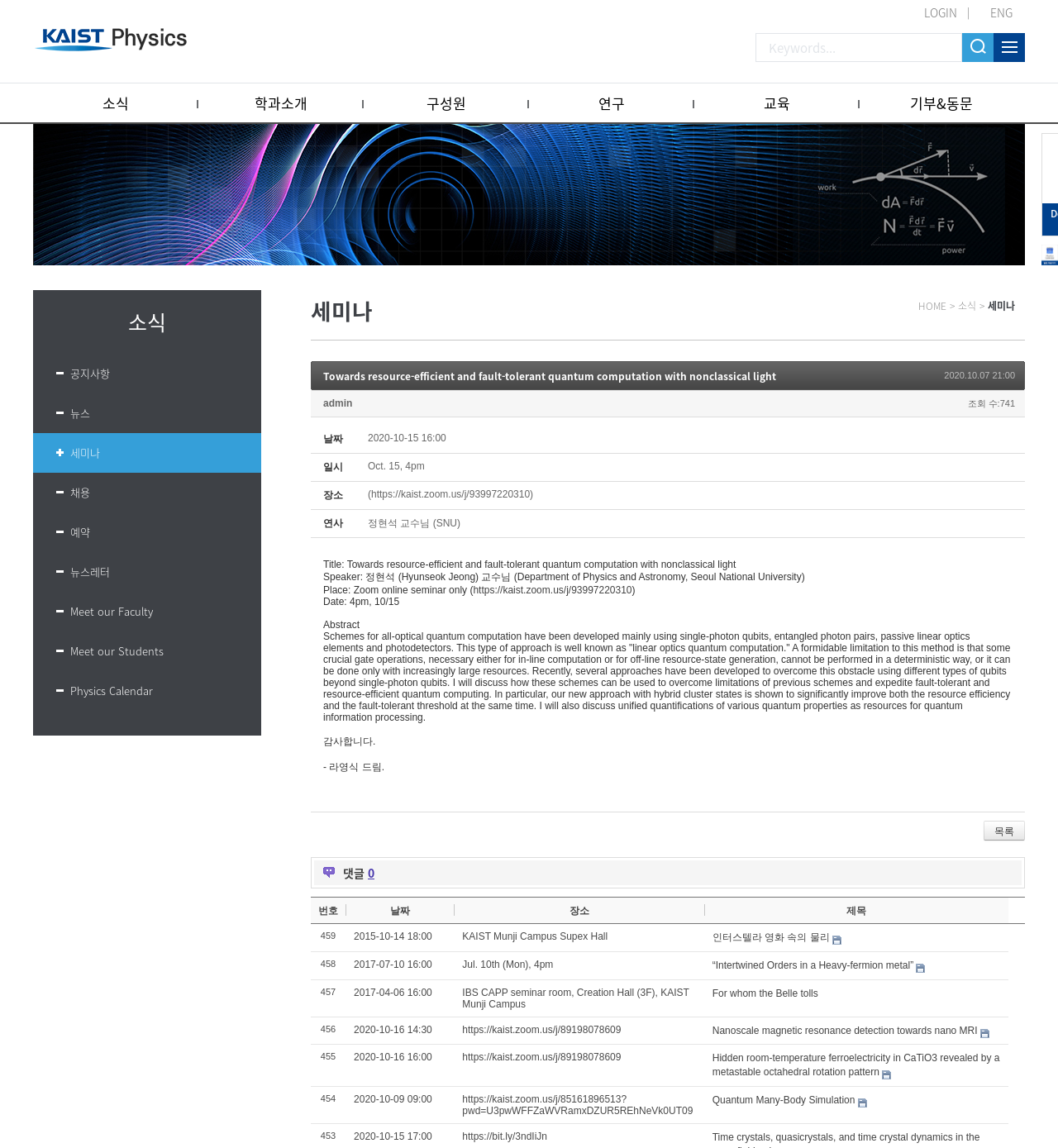How many comments are there?
From the details in the image, provide a complete and detailed answer to the question.

I found the answer by looking at the heading '댓글 0' which is located at the bottom of the webpage.